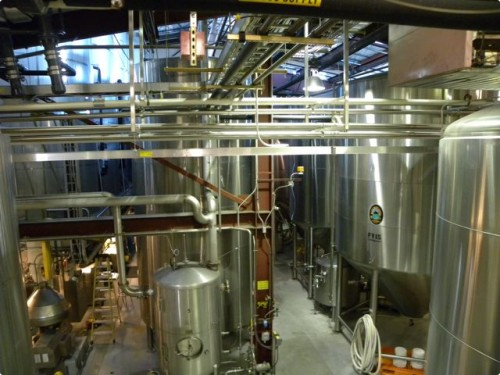Give a detailed account of the contents of the image.

The image showcases an interior view of a brewery, highlighting a series of large stainless steel fermentation tanks and the complex network of pipes and machinery that facilitate the brewing process. The environment appears industrial and well-organized, with various tanks positioned strategically to maximize space and efficiency. Above, a series of pipes crisscross the ceiling, indicating a sophisticated brewing system. The lighting is bright and functional, illuminating the polished surfaces of the equipment, which reflects the careful maintenance of the facility. Overall, this scene captures the essence of a bustling brewing operation, emphasizing both the artistry and technology involved in beer production.